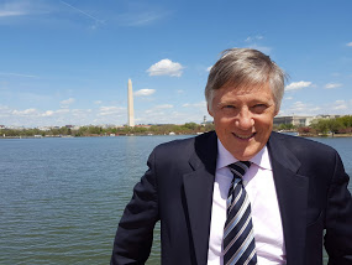Using the elements shown in the image, answer the question comprehensively: What is the color of the sky?

The image depicts a serene atmosphere with a bright blue sky dotted with fluffy white clouds, which complements the calm water of the lake in the background.